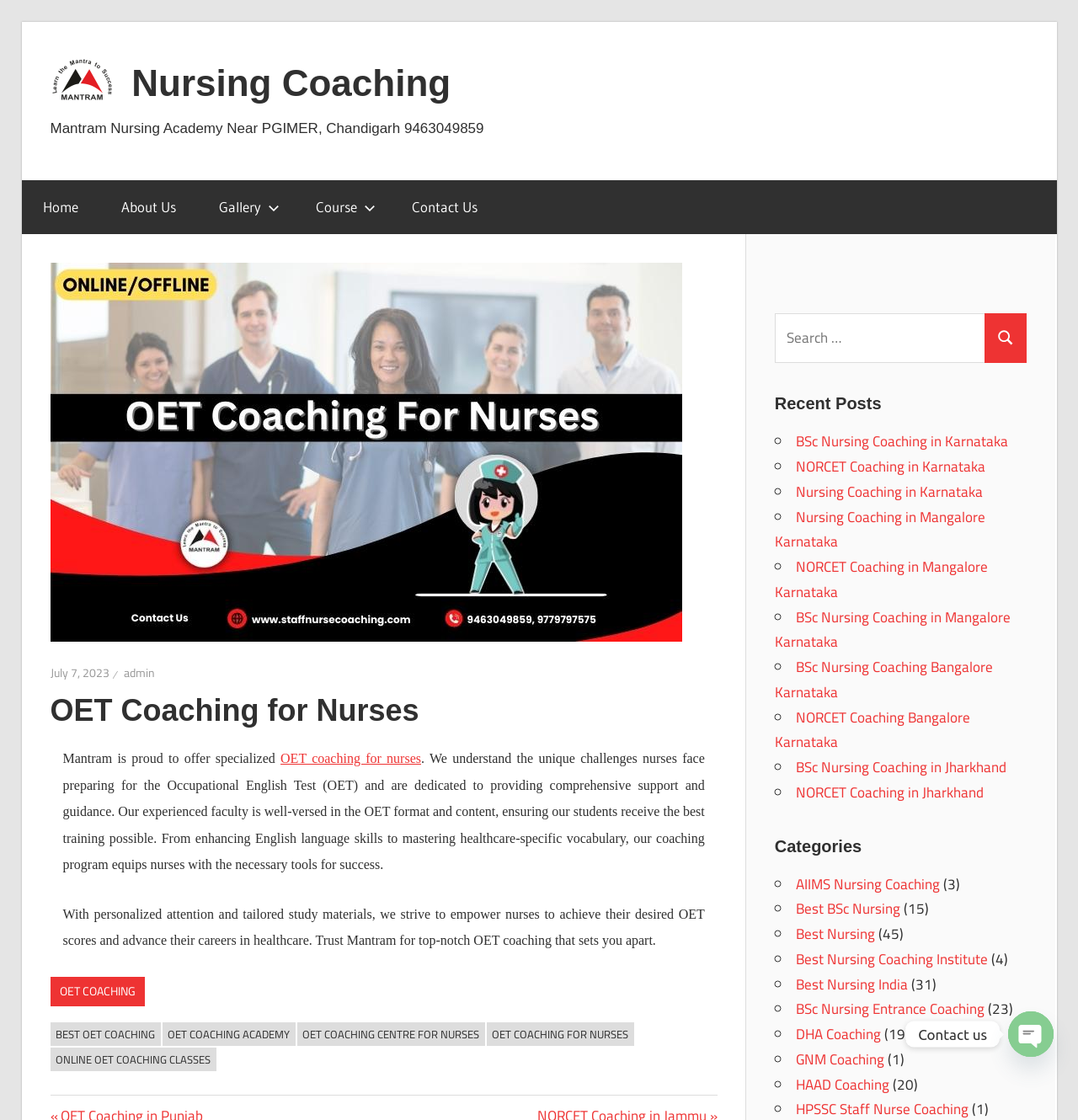Please identify the bounding box coordinates of the element I should click to complete this instruction: 'Read the 'OET Coaching for Nurses' article'. The coordinates should be given as four float numbers between 0 and 1, like this: [left, top, right, bottom].

[0.046, 0.615, 0.665, 0.653]